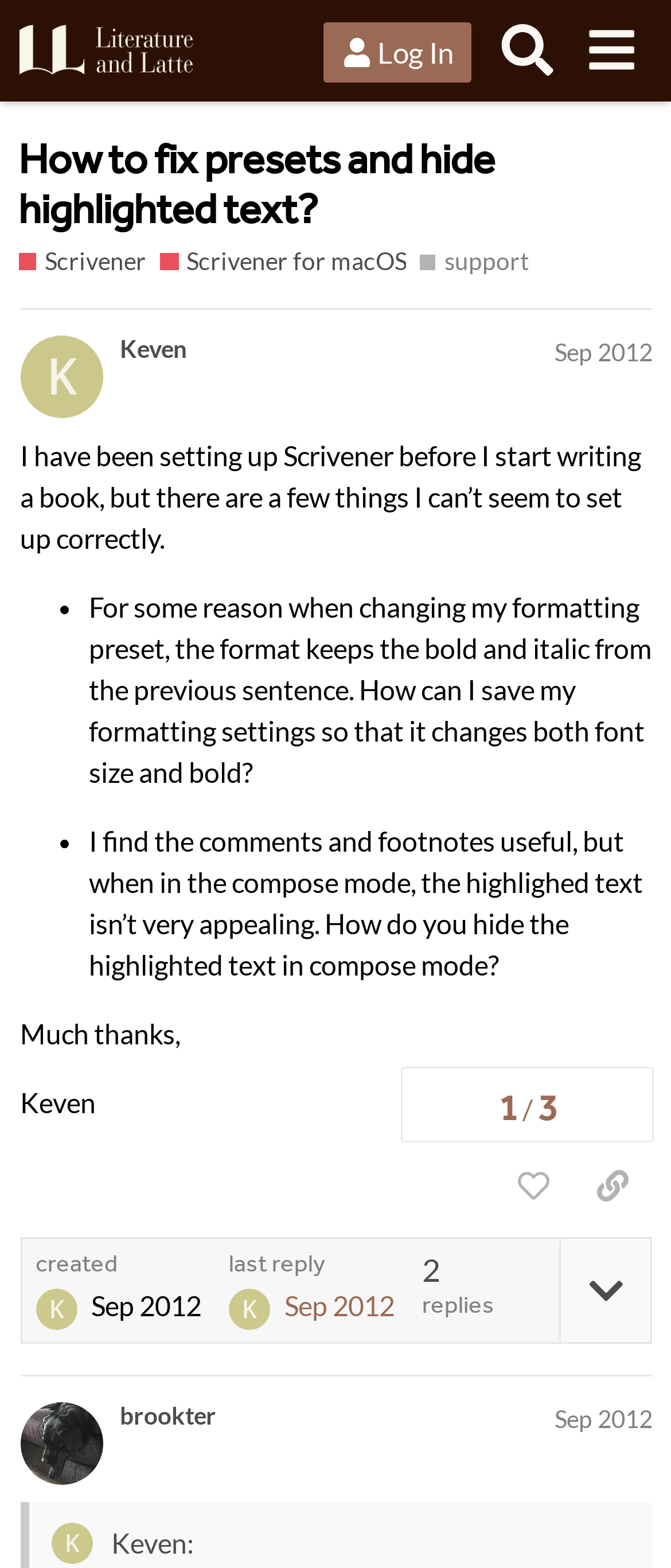Identify the bounding box coordinates necessary to click and complete the given instruction: "Copy a link to this post".

[0.854, 0.734, 0.973, 0.778]